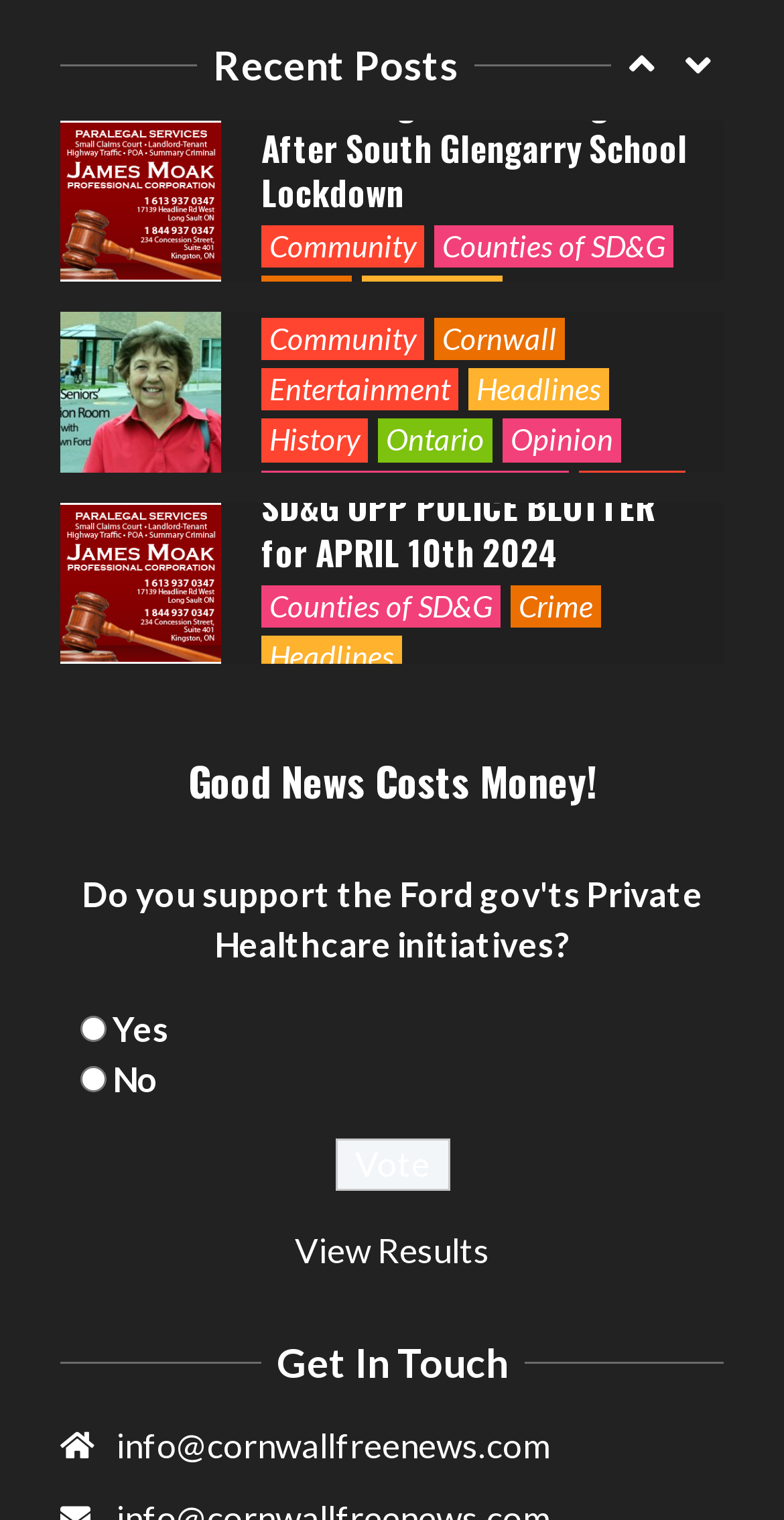What is the contact email address provided on the webpage?
Look at the image and respond with a single word or a short phrase.

info@cornwallfreenews.com